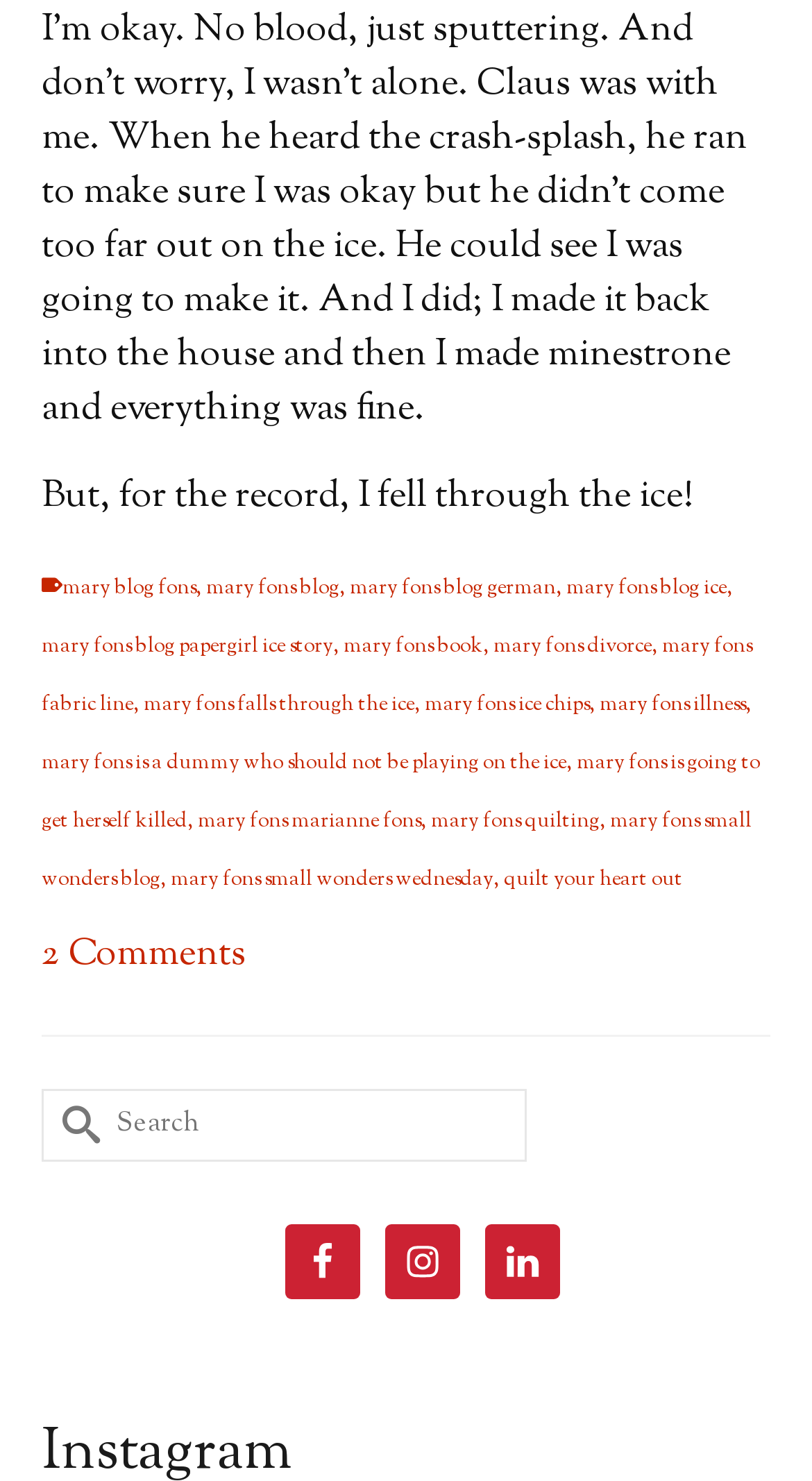Find the bounding box coordinates for the area that should be clicked to accomplish the instruction: "Visit Mary Fons blog".

[0.254, 0.387, 0.418, 0.408]